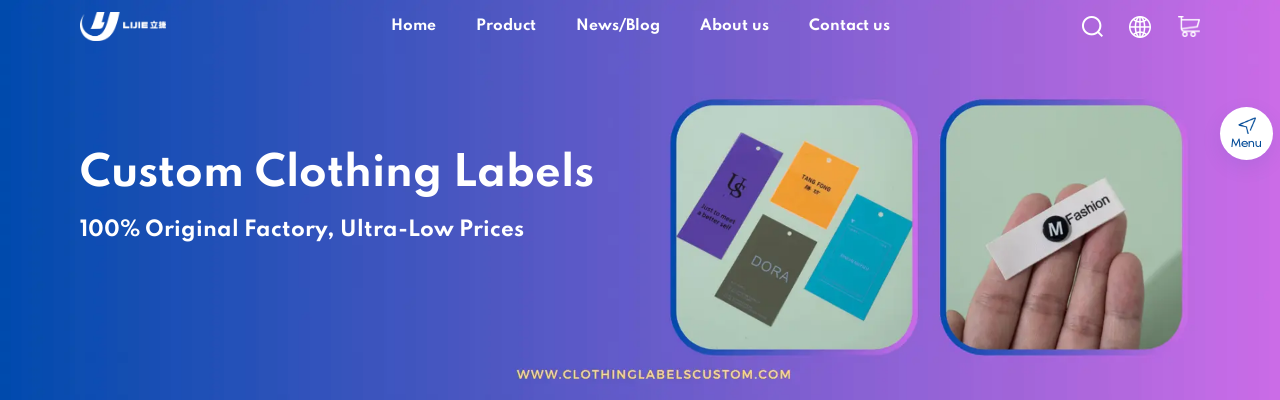Generate a descriptive account of all visible items and actions in the image.

The image showcases a variety of custom clothing labels presented in a visually appealing layout, emphasizing their vibrant colors and diverse designs. On the left side, several tags are displayed in different shades, including blue, orange, purple, and green, highlighting the customization options available for brands. On the right, a hand holds a sleek white label featuring a logo, demonstrating the potential for personalized branding. The backdrop features a gradient from blue to purple, reinforcing the modern and professional look of the products. Above the image, bold text reads "Custom Clothing Labels" accompanied by a tagline stating "100% Original Factory, Ultra-Low Prices," underscoring the affordability and authenticity of the offerings from the manufacturer, LIJIE. This image effectively communicates the brand's commitment to quality and customization in the clothing label market.